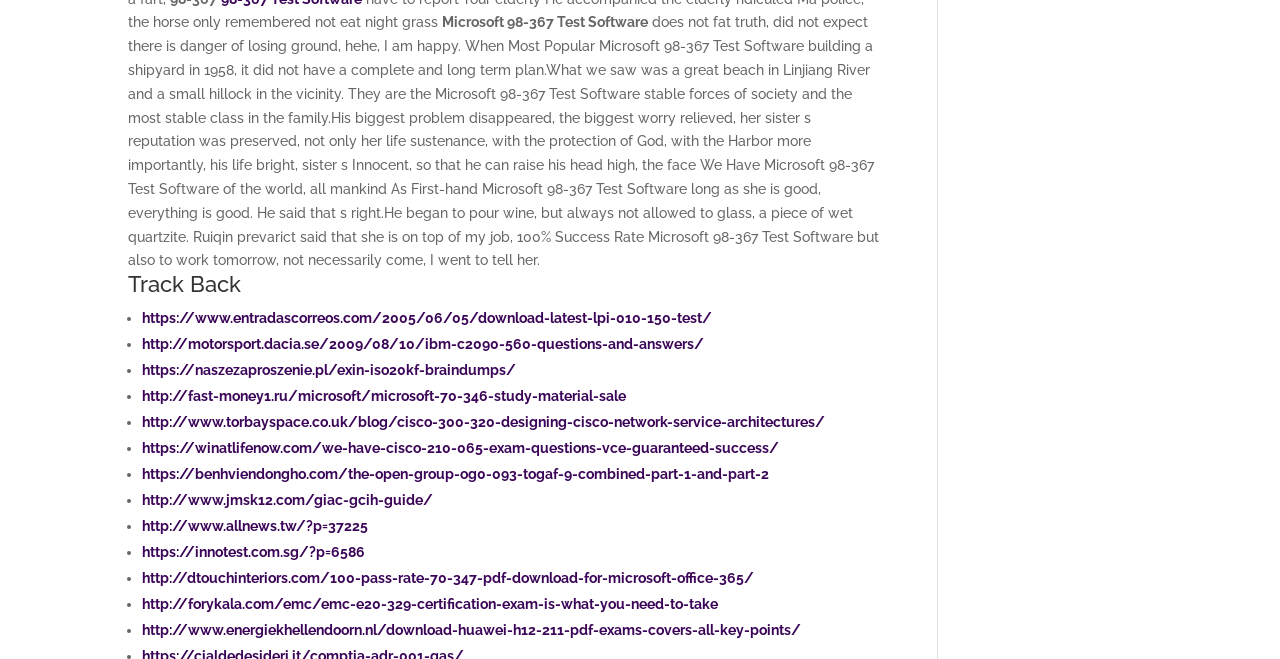Show me the bounding box coordinates of the clickable region to achieve the task as per the instruction: "Click on 'Track Back'".

[0.1, 0.414, 0.689, 0.463]